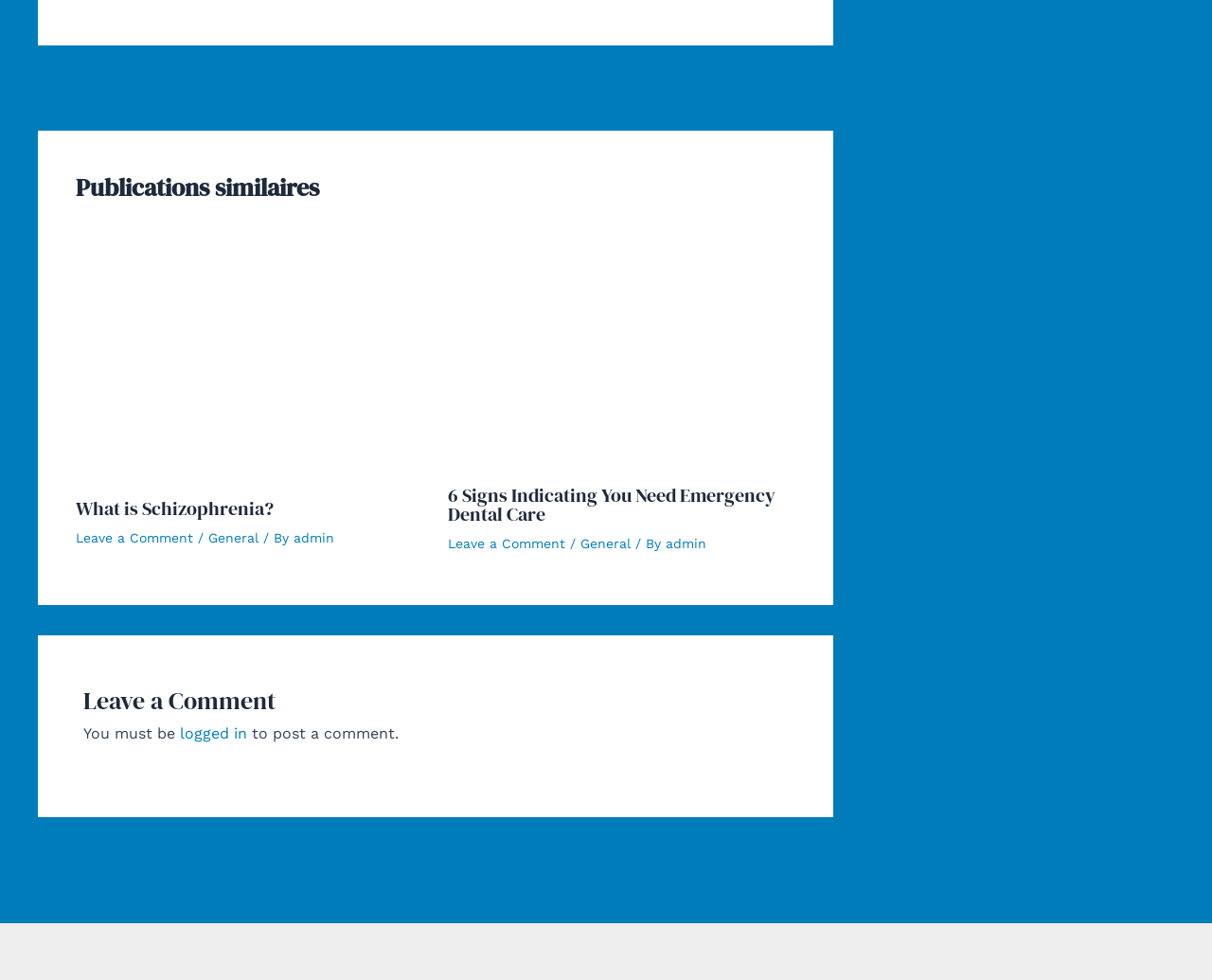Locate the bounding box coordinates of the element that needs to be clicked to carry out the instruction: "Go to next post". The coordinates should be given as four float numbers ranging from 0 to 1, i.e., [left, top, right, bottom].

[0.609, 0.082, 0.686, 0.098]